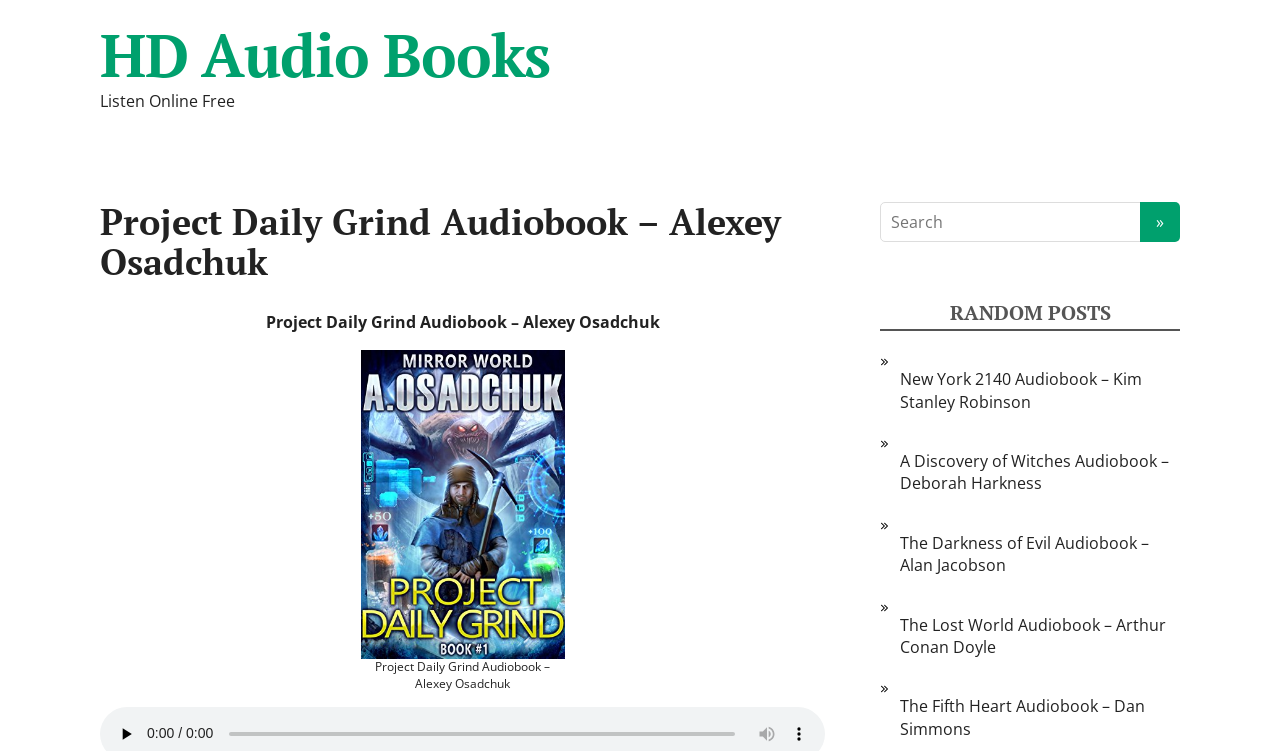Please locate the bounding box coordinates of the element's region that needs to be clicked to follow the instruction: "View more media controls". The bounding box coordinates should be provided as four float numbers between 0 and 1, i.e., [left, top, right, bottom].

[0.612, 0.957, 0.637, 0.999]